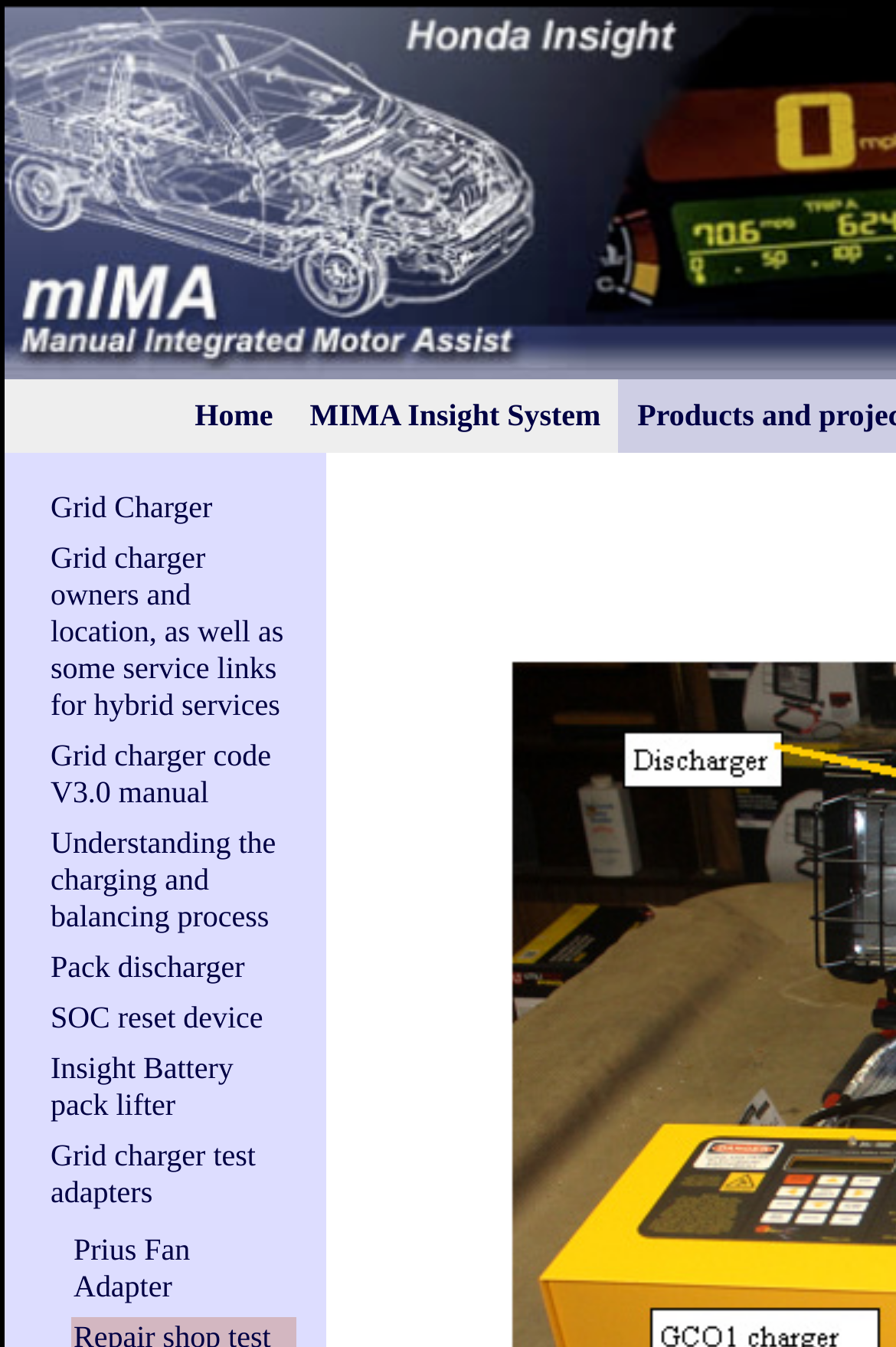Can you find the bounding box coordinates of the area I should click to execute the following instruction: "Check Prius Fan Adapter"?

[0.082, 0.915, 0.212, 0.968]